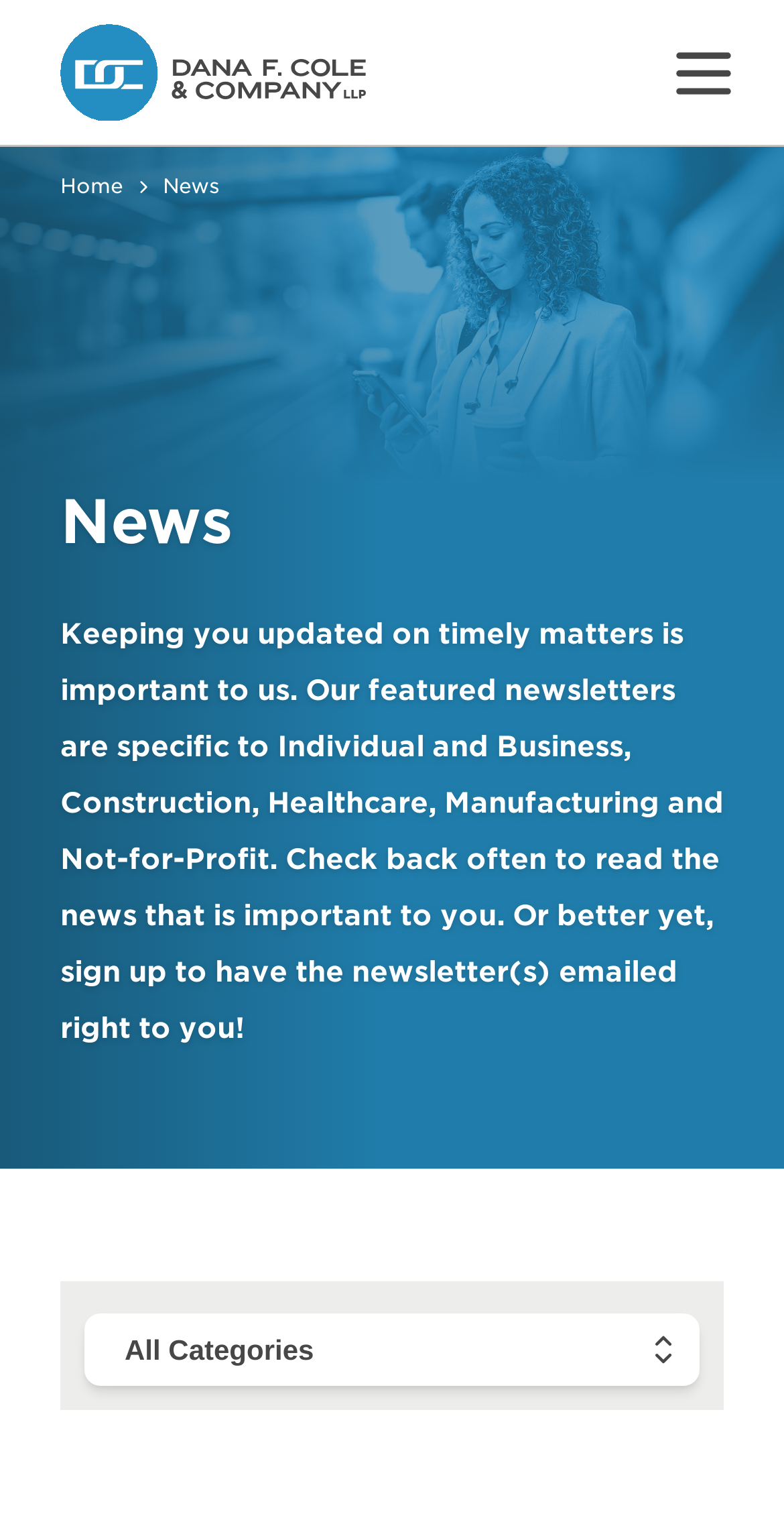What is the category selection button labeled?
Refer to the screenshot and respond with a concise word or phrase.

All Categories